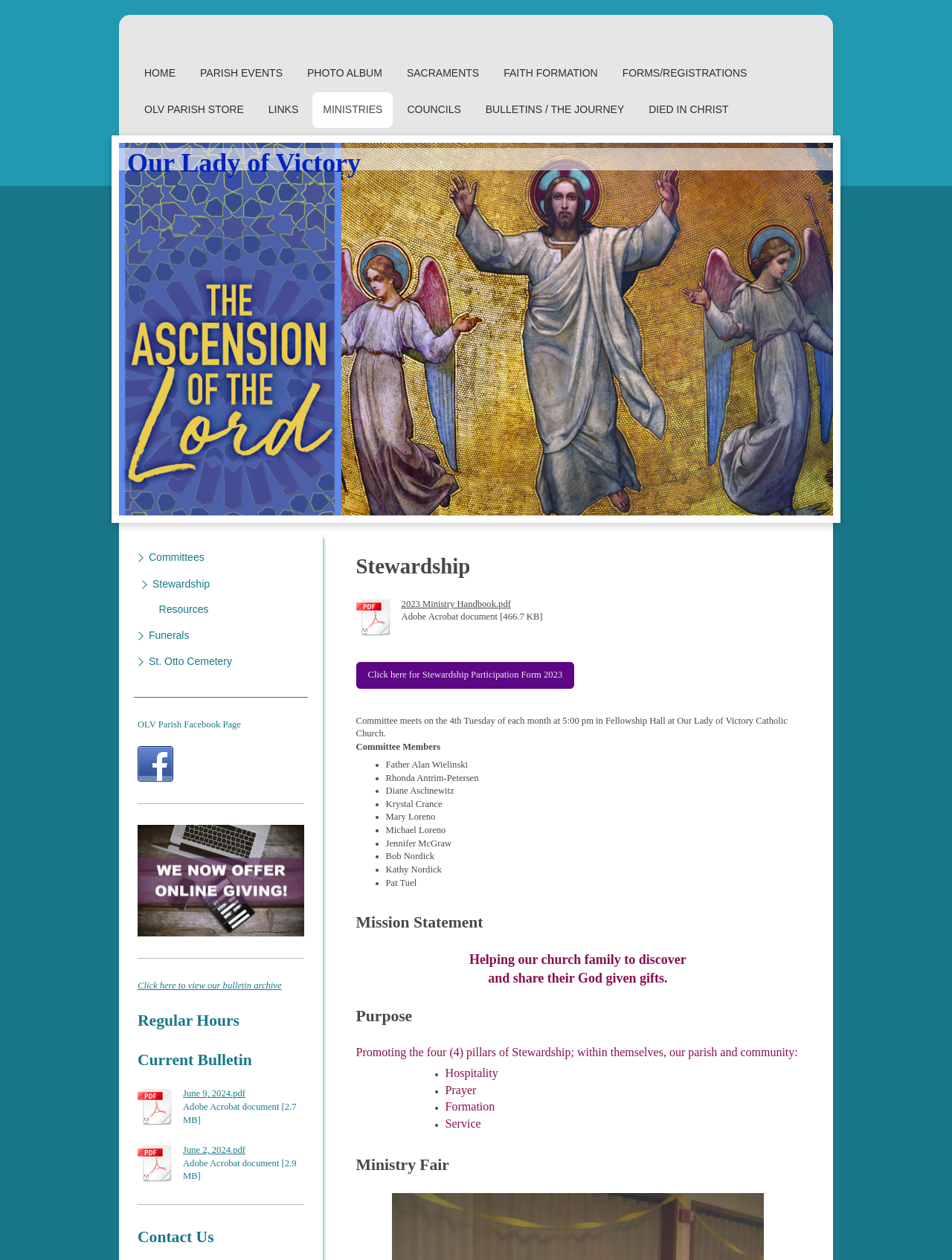Offer a detailed explanation of the webpage layout and contents.

The webpage is about Our Lady of Victory Church, a faith-based community in Fergus Falls that believes in strong communities where people help each other. 

At the top of the page, there is a navigation menu with 11 links, including "HOME", "PARISH EVENTS", "PHOTO ALBUM", and others, which are evenly spaced and aligned horizontally. Below the navigation menu, there is a logo of the church, accompanied by the text "Our Lady of Victory".

The main content of the page is divided into several sections. The first section is about Stewardship, with a heading "Stewardship" and a link to download a document. Below this section, there is a paragraph of text describing the committee's meeting schedule and location.

The next section is about the committee members, with a heading "Committee Members" and a list of 9 members, each with a bullet point and their name. 

Following this section, there are three more sections: "Mission Statement", "Purpose", and "Ministry Fair", each with a heading and a brief description or list of items. The "Purpose" section lists the four pillars of Stewardship, which are Hospitality, Prayer, Formation, and Service.

On the left side of the page, there are several links and sections, including "Committees", "Stewardship", "Resources", "Funerals", and "St. Otto Cemetery". There is also a link to the OLV Parish Facebook Page, accompanied by a Facebook logo. 

Below these links, there are sections for "Regular Hours", "Current Bulletin", and "Contact Us", each with a heading and some brief information. There are also links to download bulletins, accompanied by a "Download" icon.

Overall, the webpage provides information about the church's community, committees, and activities, as well as resources and links to external pages.